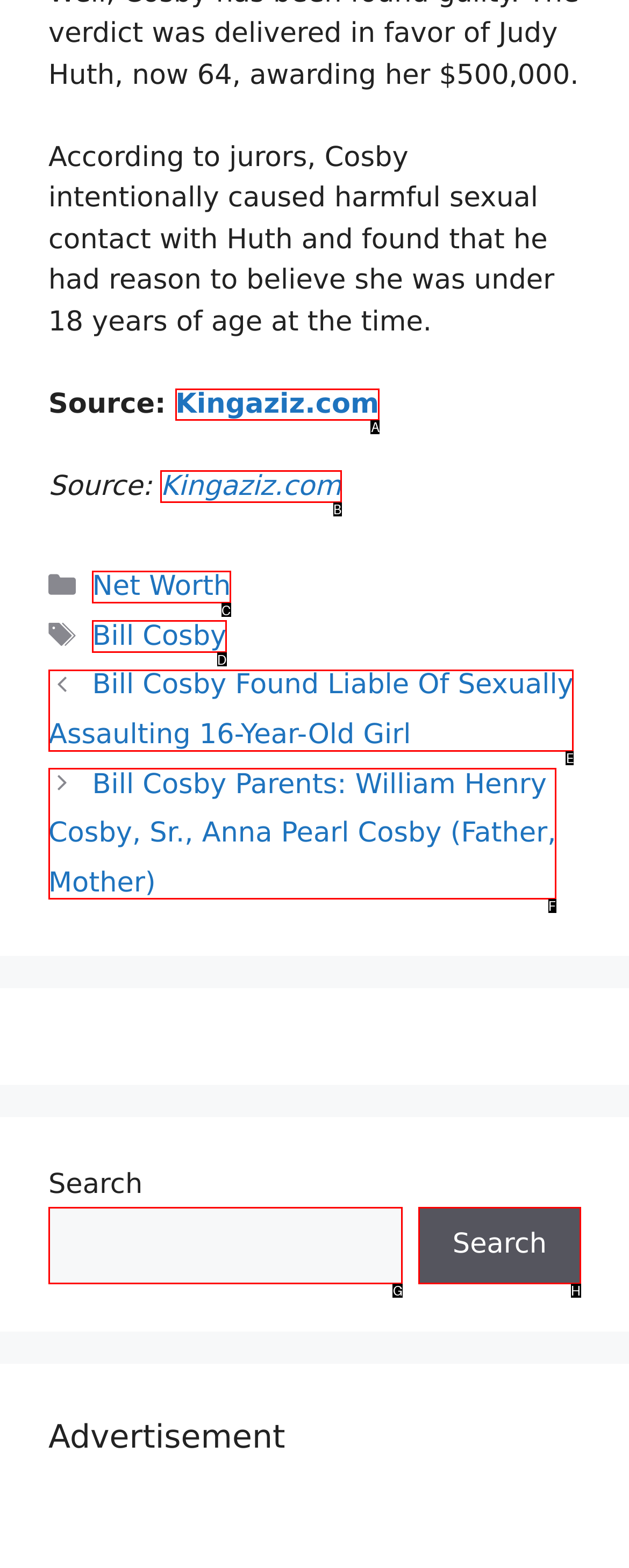Identify which lettered option to click to carry out the task: Visit Kingaziz.com. Provide the letter as your answer.

A